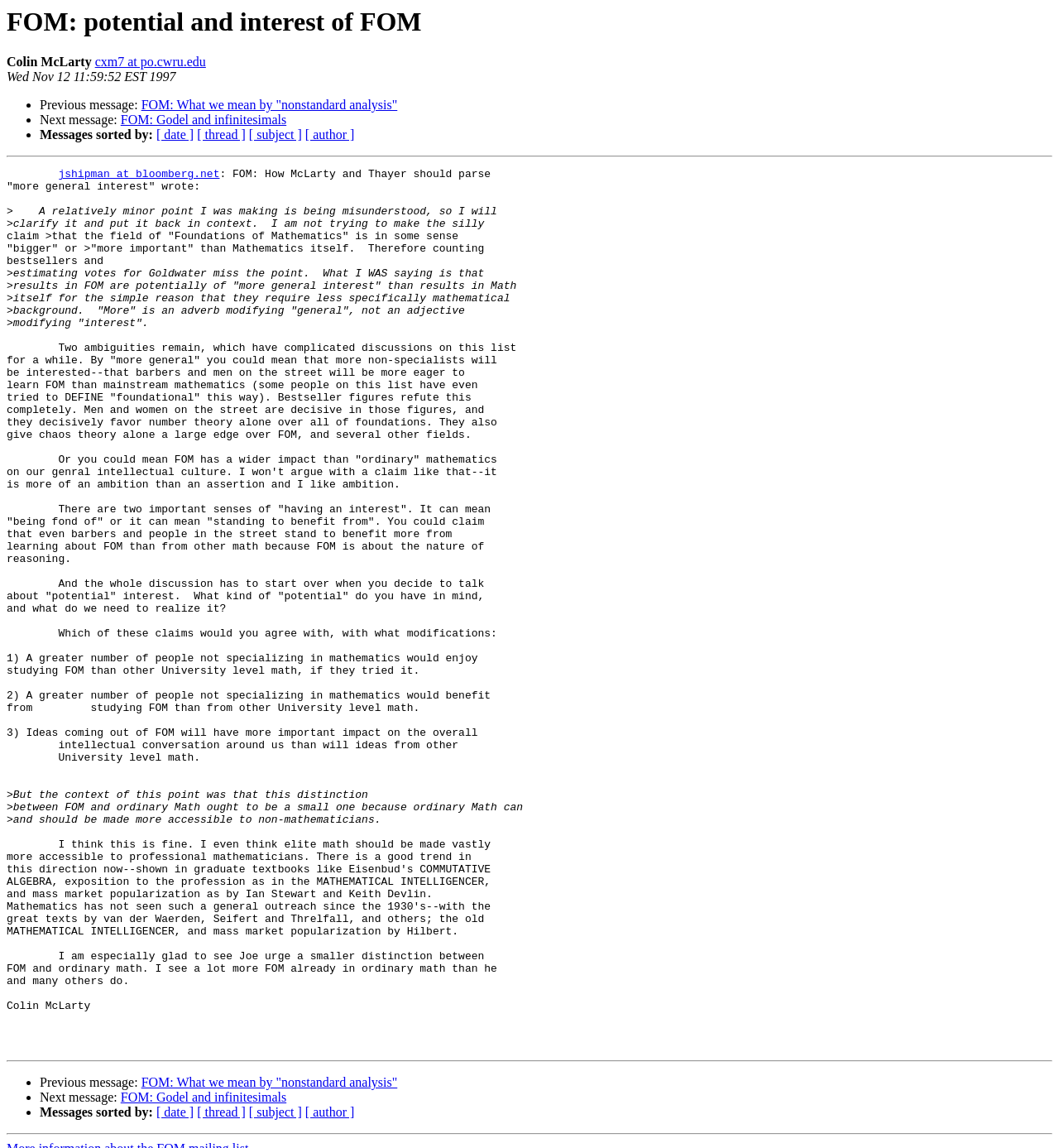Indicate the bounding box coordinates of the clickable region to achieve the following instruction: "Read the next message."

[0.114, 0.098, 0.27, 0.111]